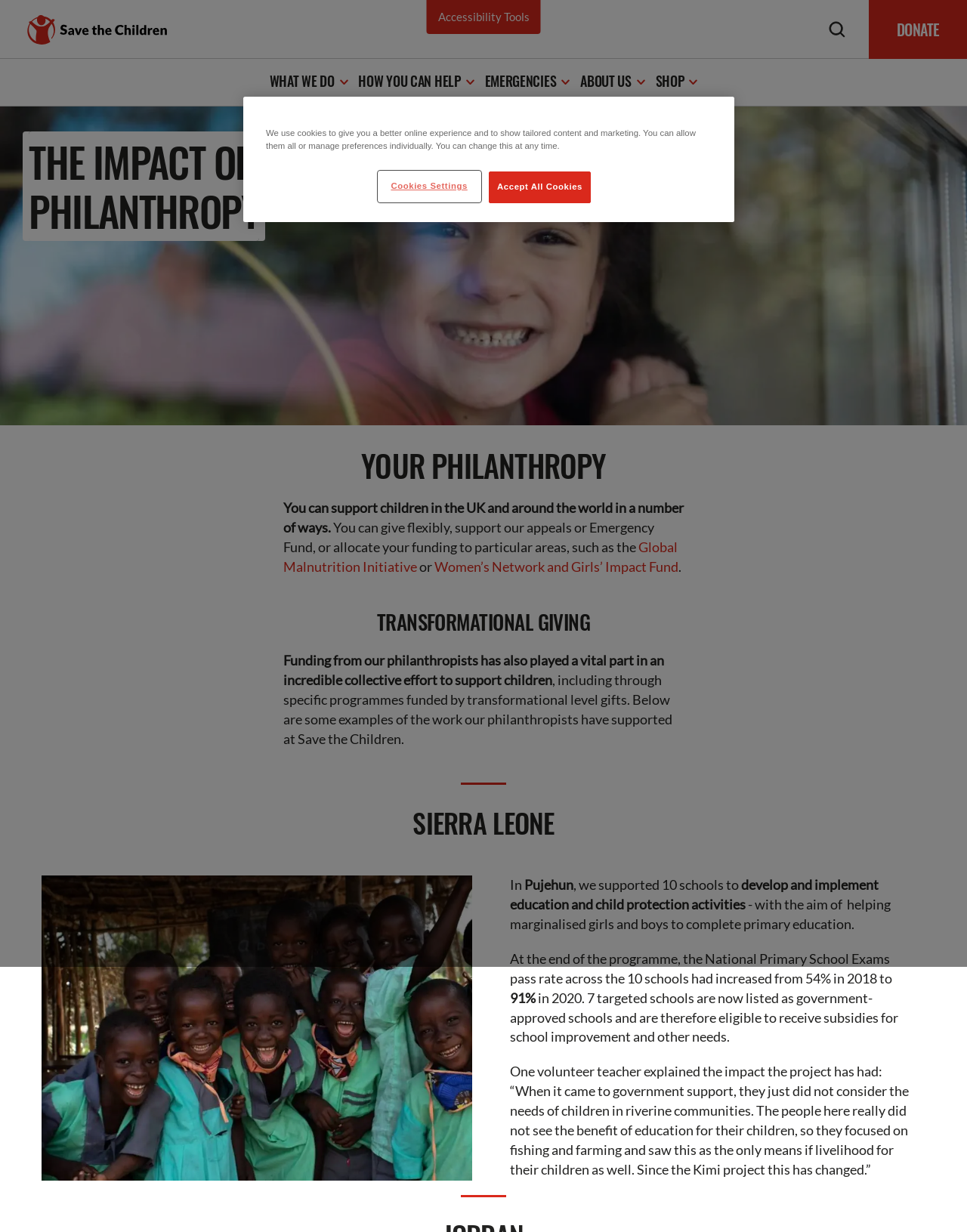Identify the bounding box of the UI element that matches this description: "title="Search Save the Children"".

[0.856, 0.017, 0.875, 0.031]